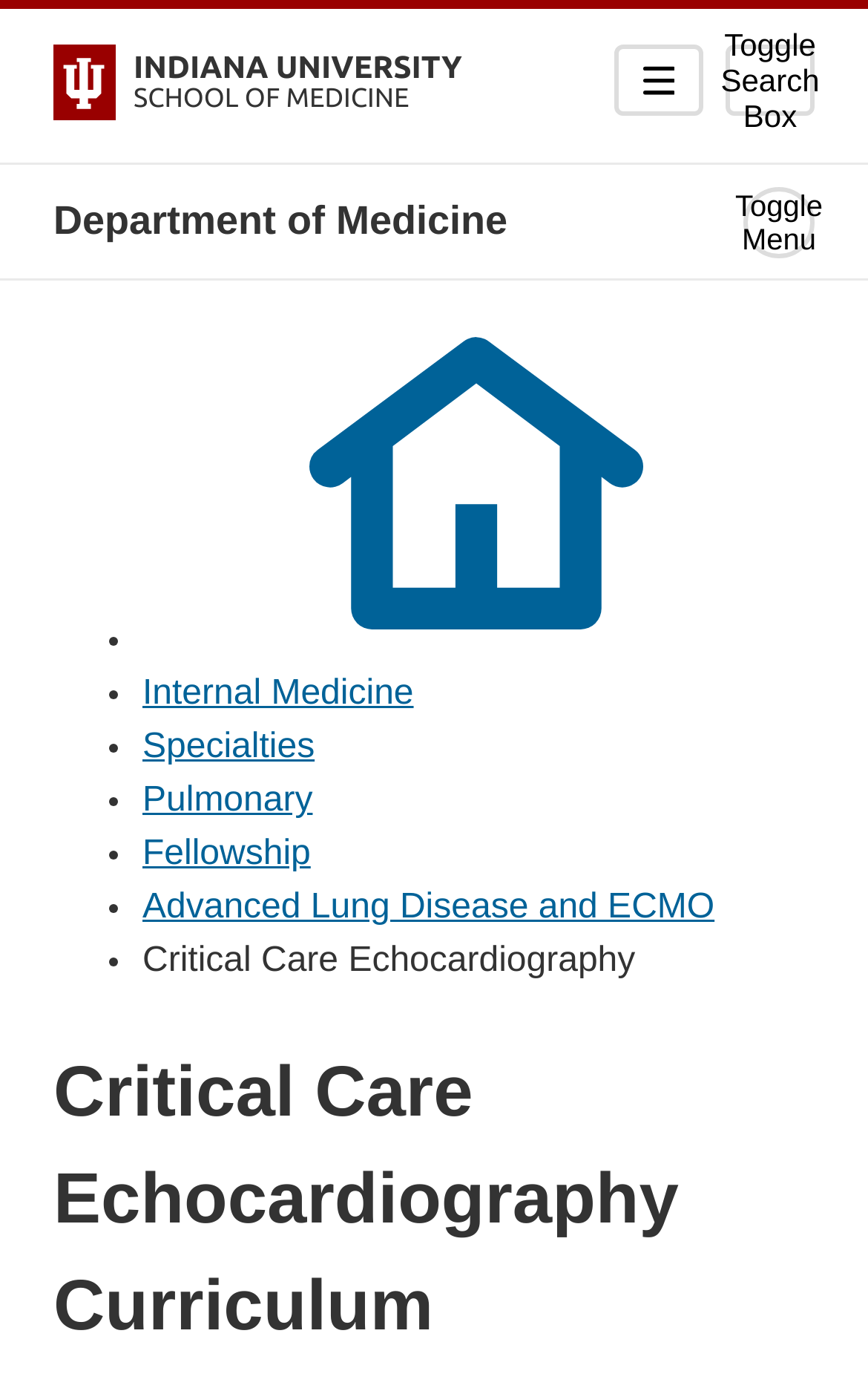Please identify the bounding box coordinates of the element that needs to be clicked to perform the following instruction: "View terms and conditions".

None